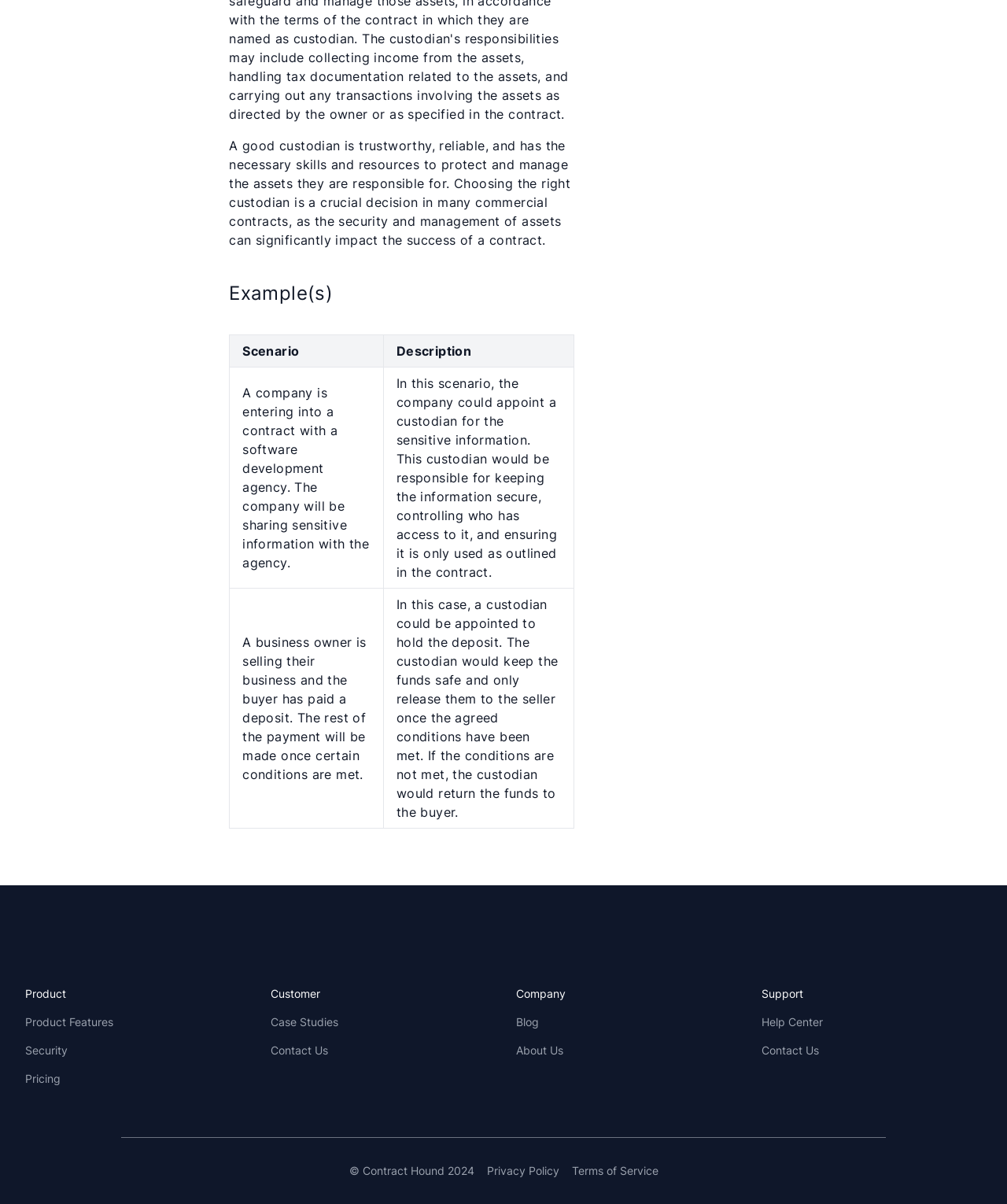Please find the bounding box coordinates of the section that needs to be clicked to achieve this instruction: "Read case studies".

[0.269, 0.843, 0.336, 0.854]